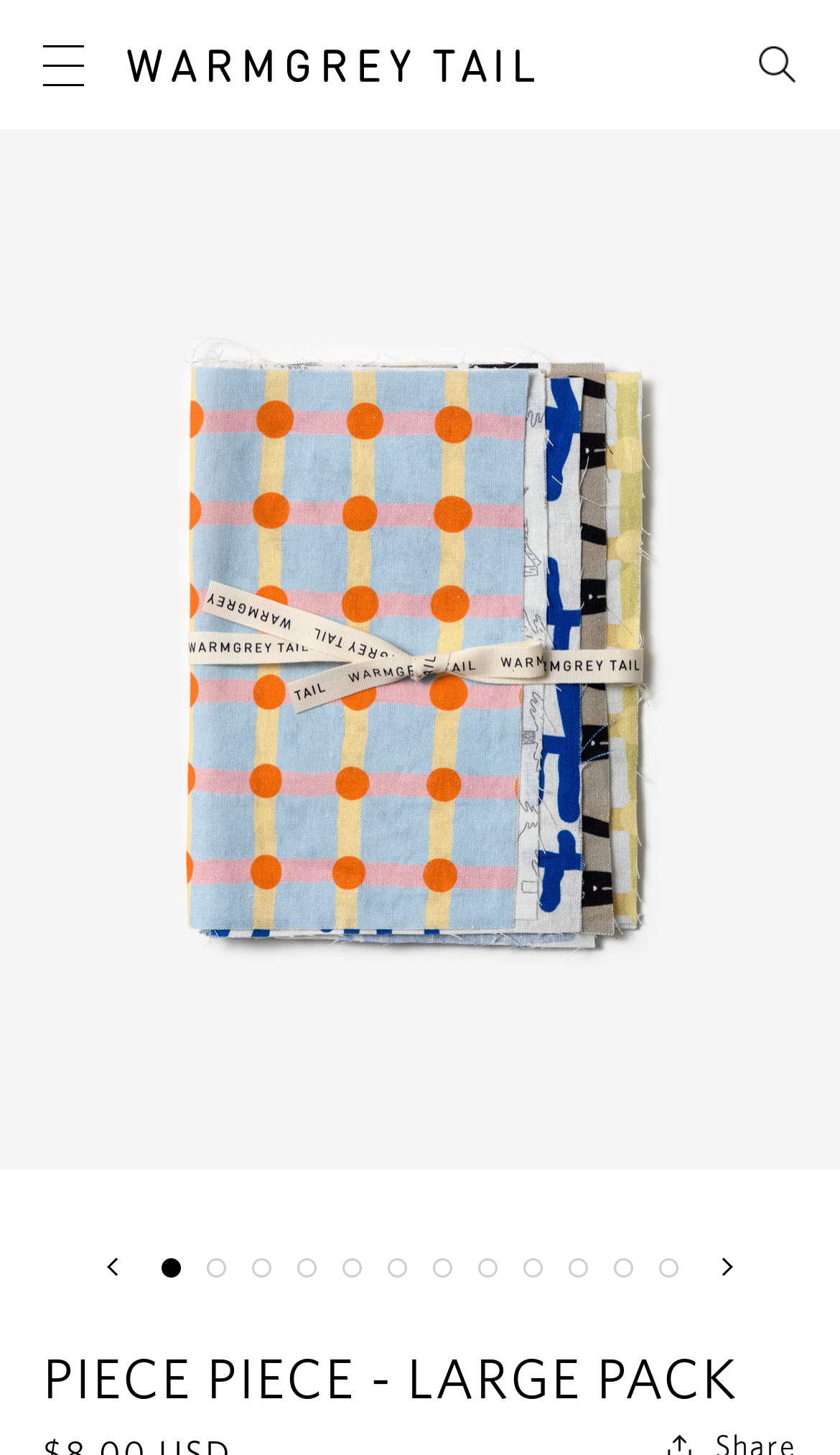Show the bounding box coordinates of the region that should be clicked to follow the instruction: "Click the undefined button."

[0.1, 0.848, 0.177, 0.892]